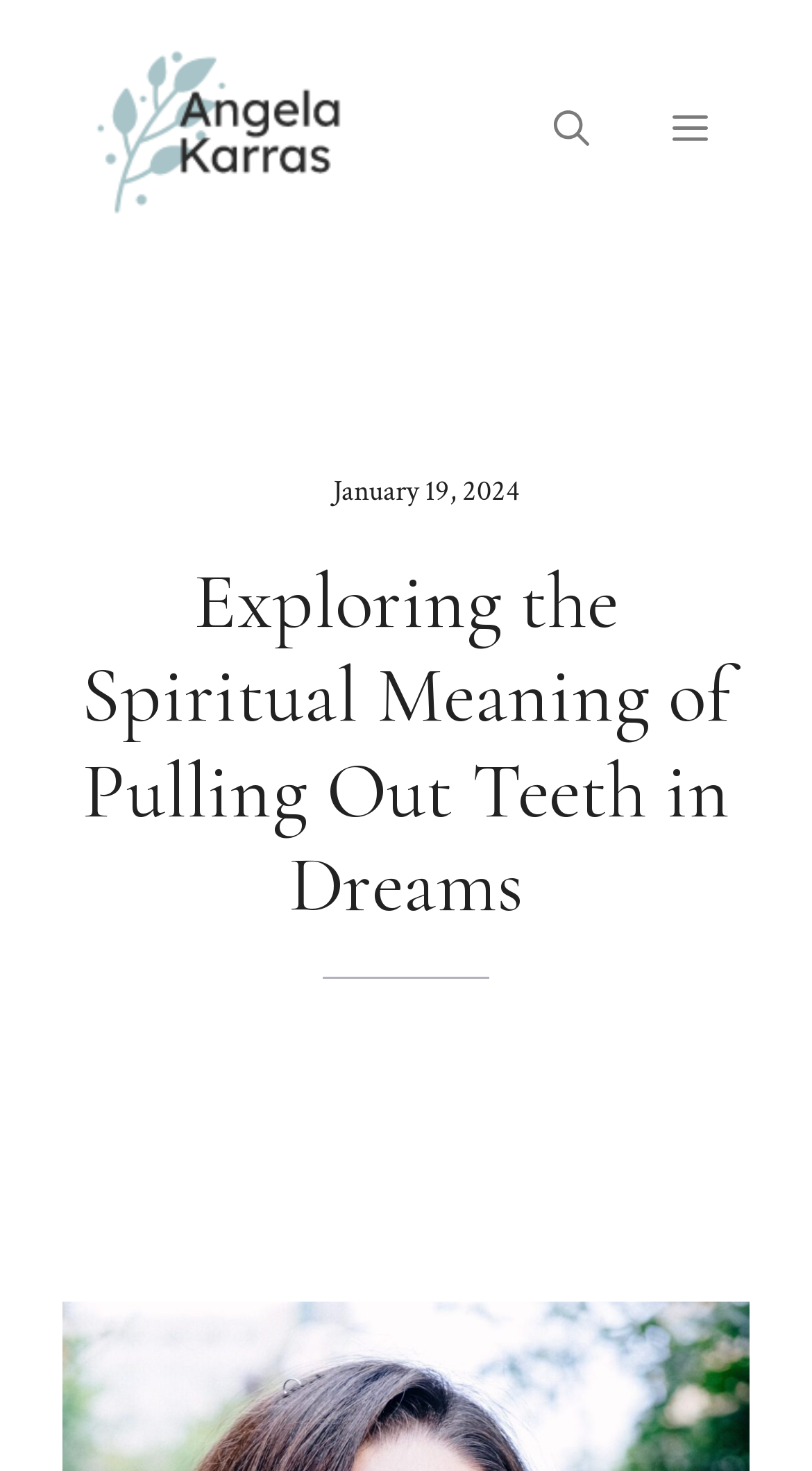From the webpage screenshot, predict the bounding box coordinates (top-left x, top-left y, bottom-right x, bottom-right y) for the UI element described here: alt="Angela Karras"

[0.077, 0.071, 0.538, 0.102]